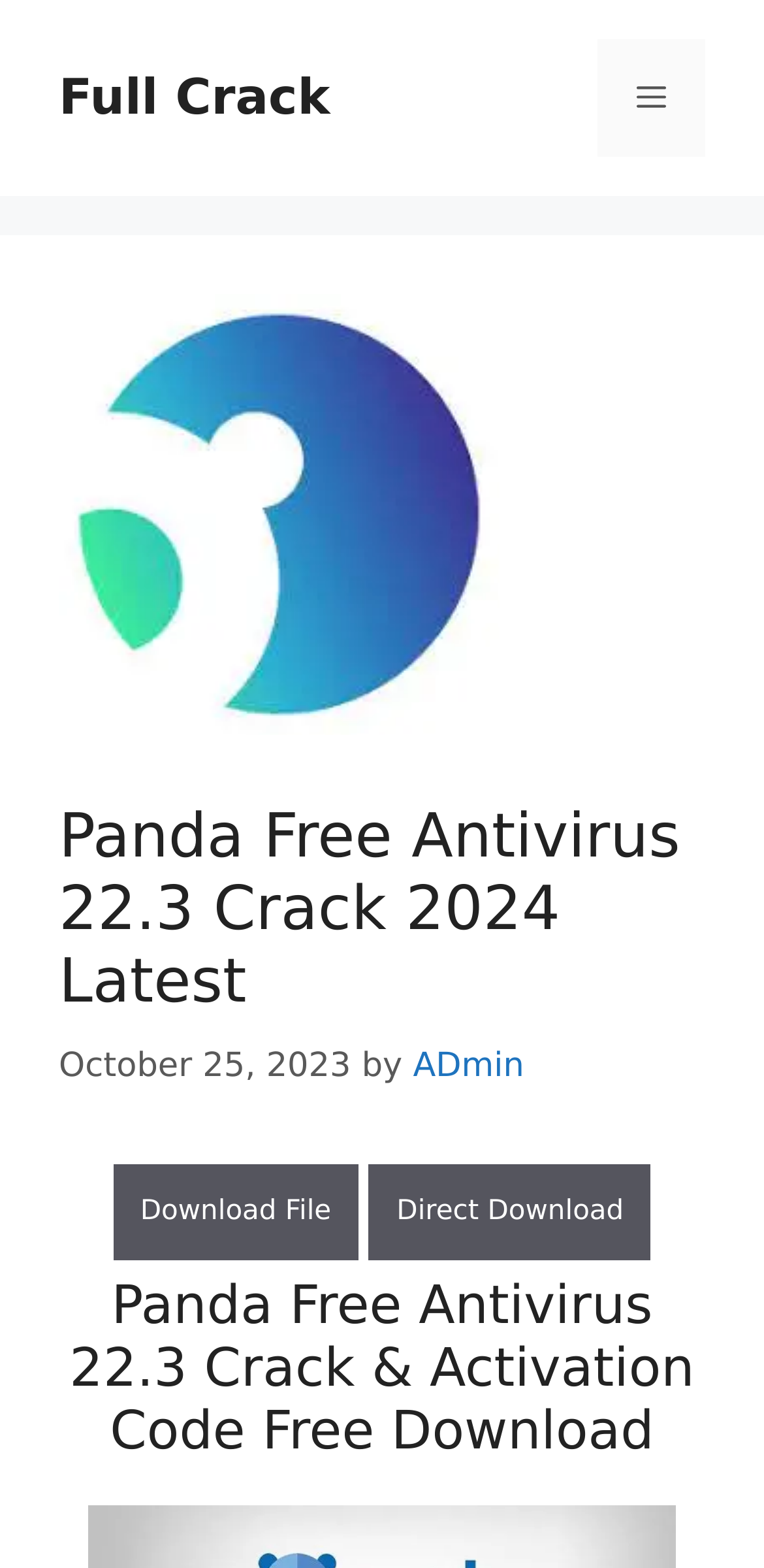Given the element description ADmin, predict the bounding box coordinates for the UI element in the webpage screenshot. The format should be (top-left x, top-left y, bottom-right x, bottom-right y), and the values should be between 0 and 1.

[0.541, 0.668, 0.686, 0.693]